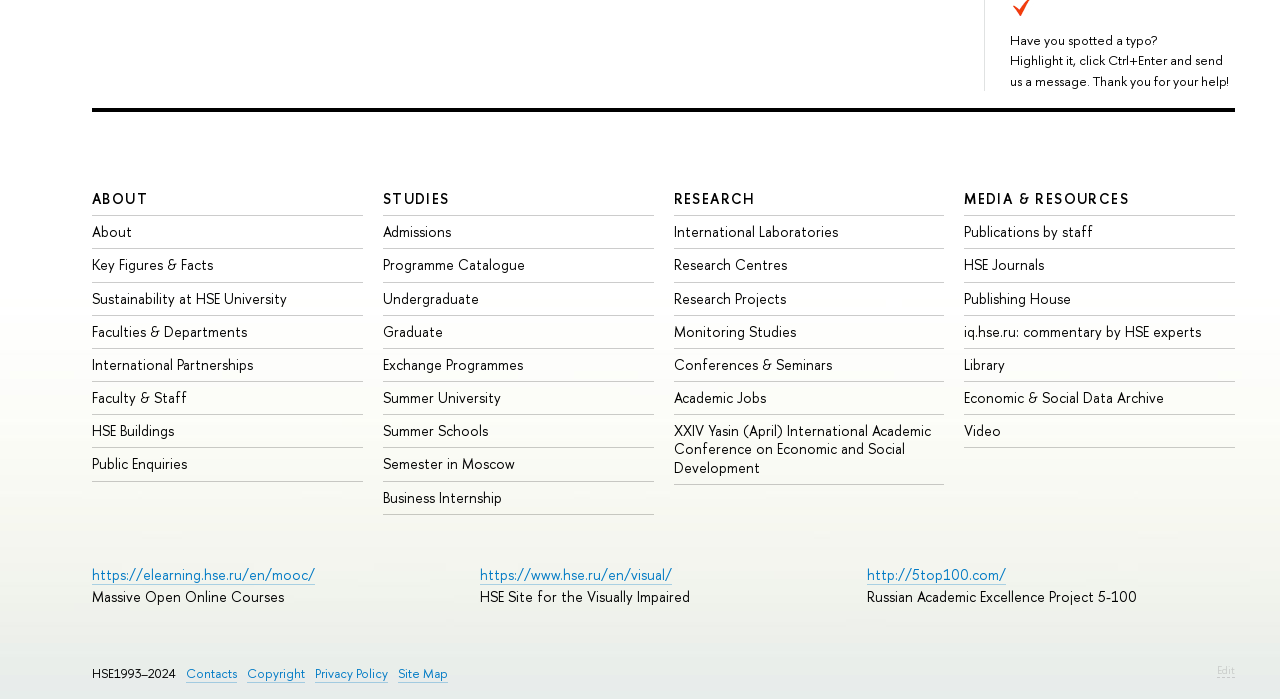Identify the bounding box coordinates of the element that should be clicked to fulfill this task: "Check XXIV Yasin (April) International Academic Conference on Economic and Social Development". The coordinates should be provided as four float numbers between 0 and 1, i.e., [left, top, right, bottom].

[0.526, 0.603, 0.727, 0.682]